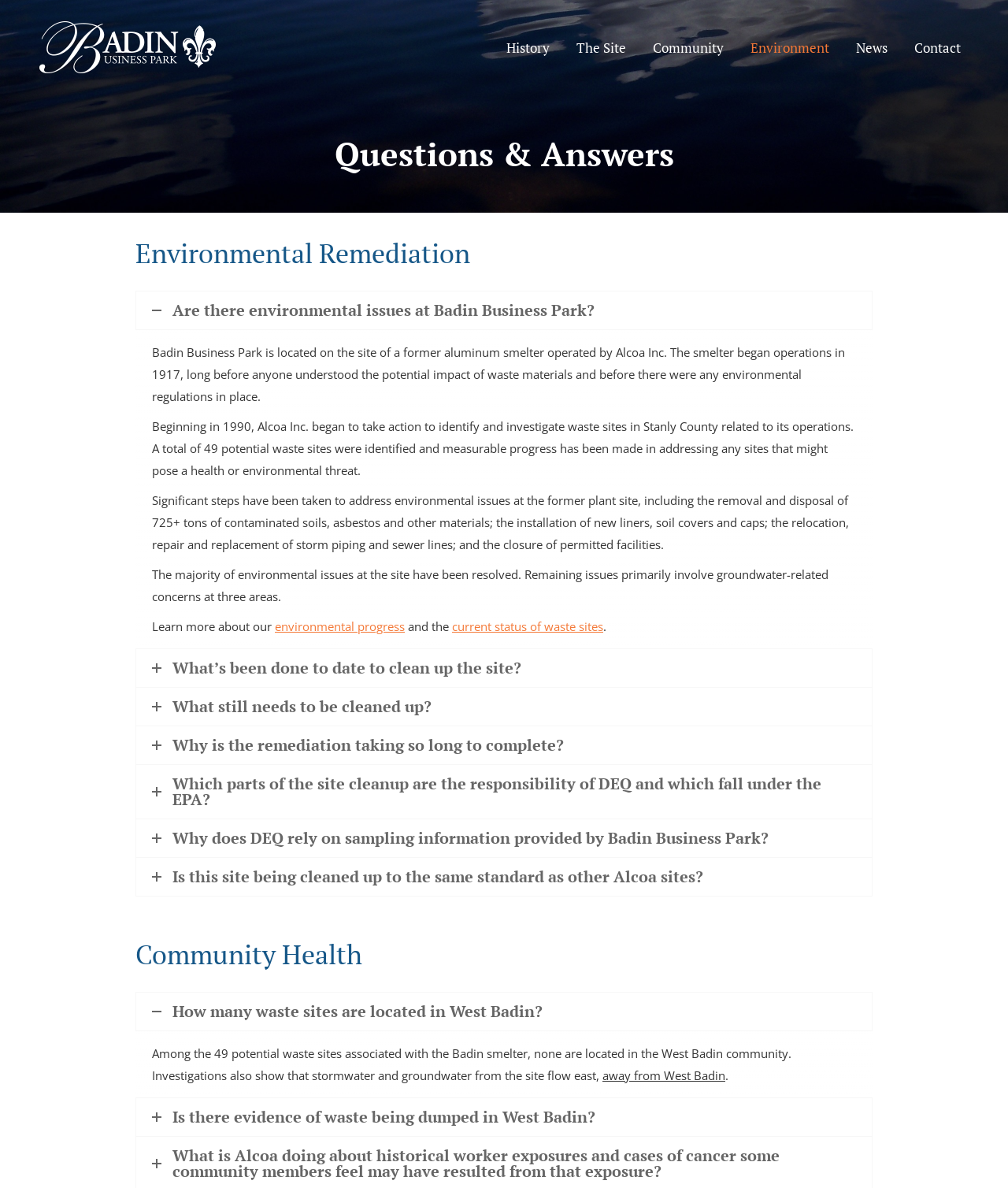Please identify the bounding box coordinates of the element I should click to complete this instruction: 'Click on the 'Badin Business Park' link'. The coordinates should be given as four float numbers between 0 and 1, like this: [left, top, right, bottom].

[0.039, 0.011, 0.214, 0.068]